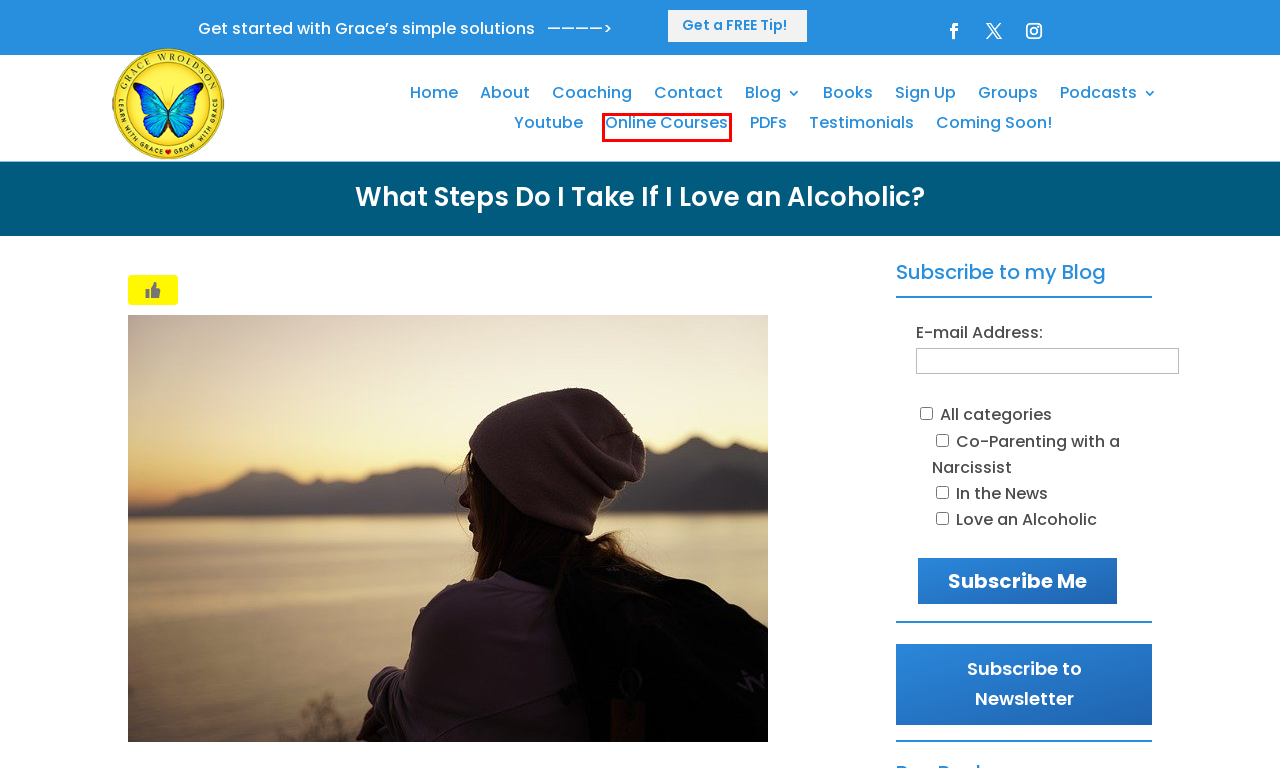Inspect the provided webpage screenshot, concentrating on the element within the red bounding box. Select the description that best represents the new webpage after you click the highlighted element. Here are the candidates:
A. Online Courses - Grace Wroldson
B. Blog - Grace Wroldson
C. Free PDFs - Grace Wroldson
D. Private Groups - Grace Wroldson
E. Coming Soon! - Grace Wroldson
F. Books - Grace Wroldson
G. Subscribe to Email Newsletter
H. About the Author - Grace Wroldson

A